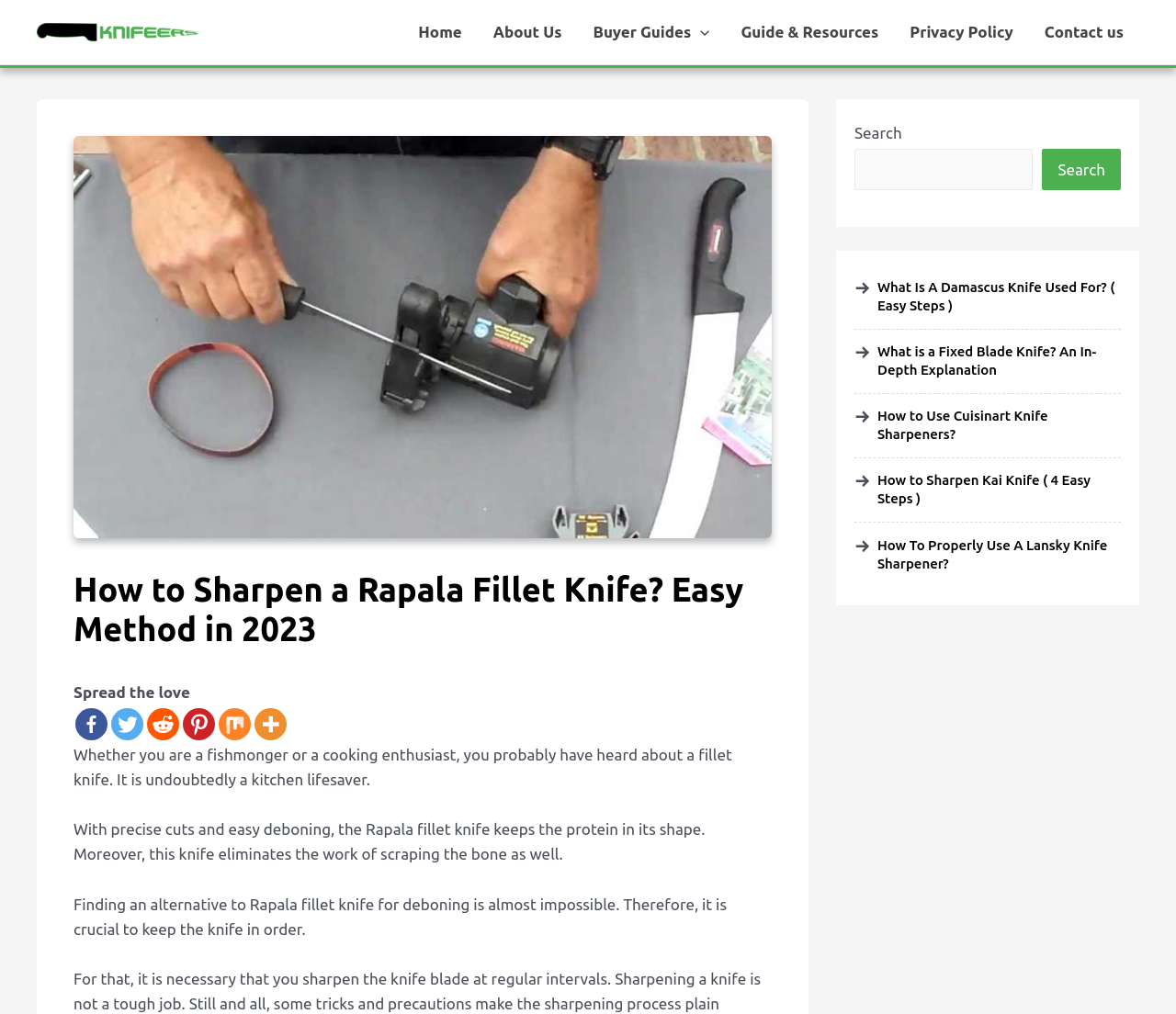Could you determine the bounding box coordinates of the clickable element to complete the instruction: "Read the article 'What Is A Damascus Knife Used For?'"? Provide the coordinates as four float numbers between 0 and 1, i.e., [left, top, right, bottom].

[0.746, 0.274, 0.953, 0.31]